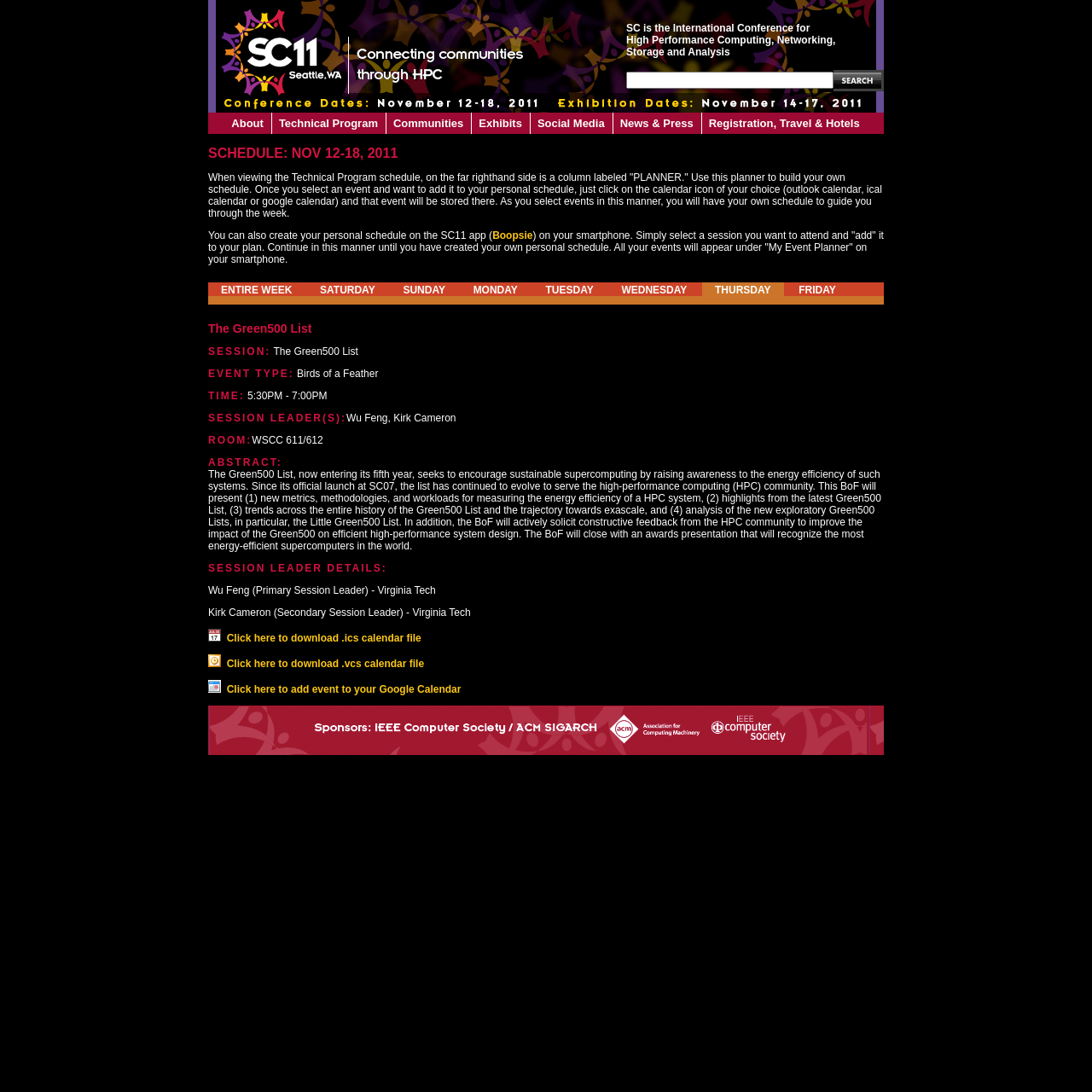What is the purpose of the Green500 List? Based on the screenshot, please respond with a single word or phrase.

Encourage sustainable supercomputing